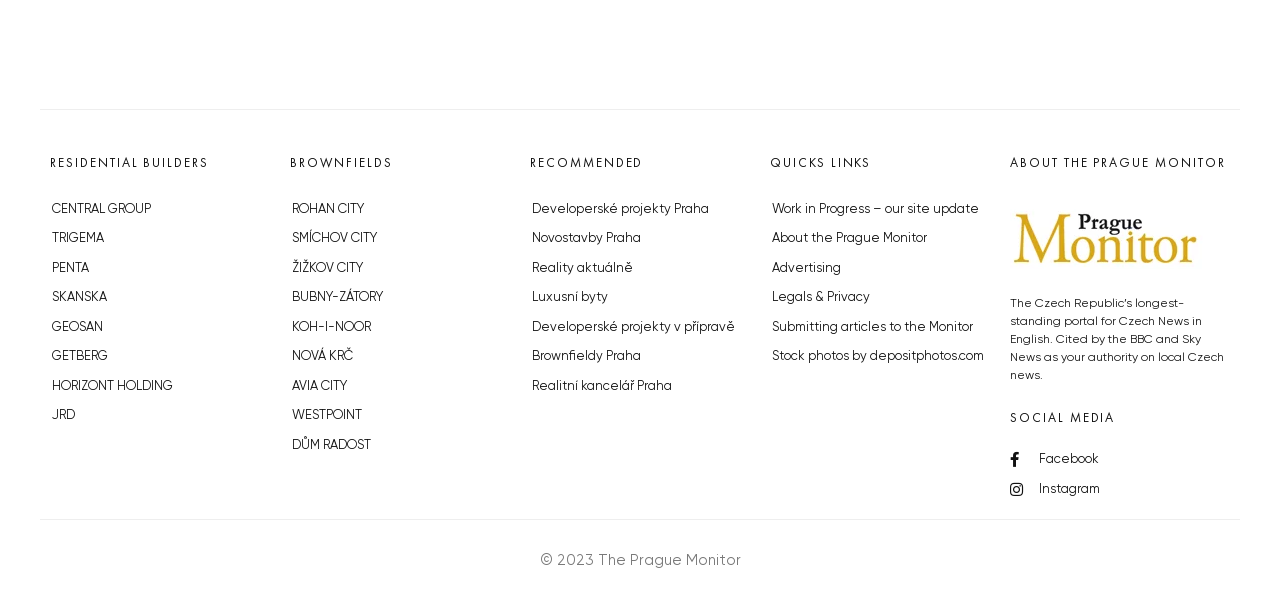Please specify the bounding box coordinates of the region to click in order to perform the following instruction: "Read about Developerské projekty Praha".

[0.414, 0.323, 0.576, 0.372]